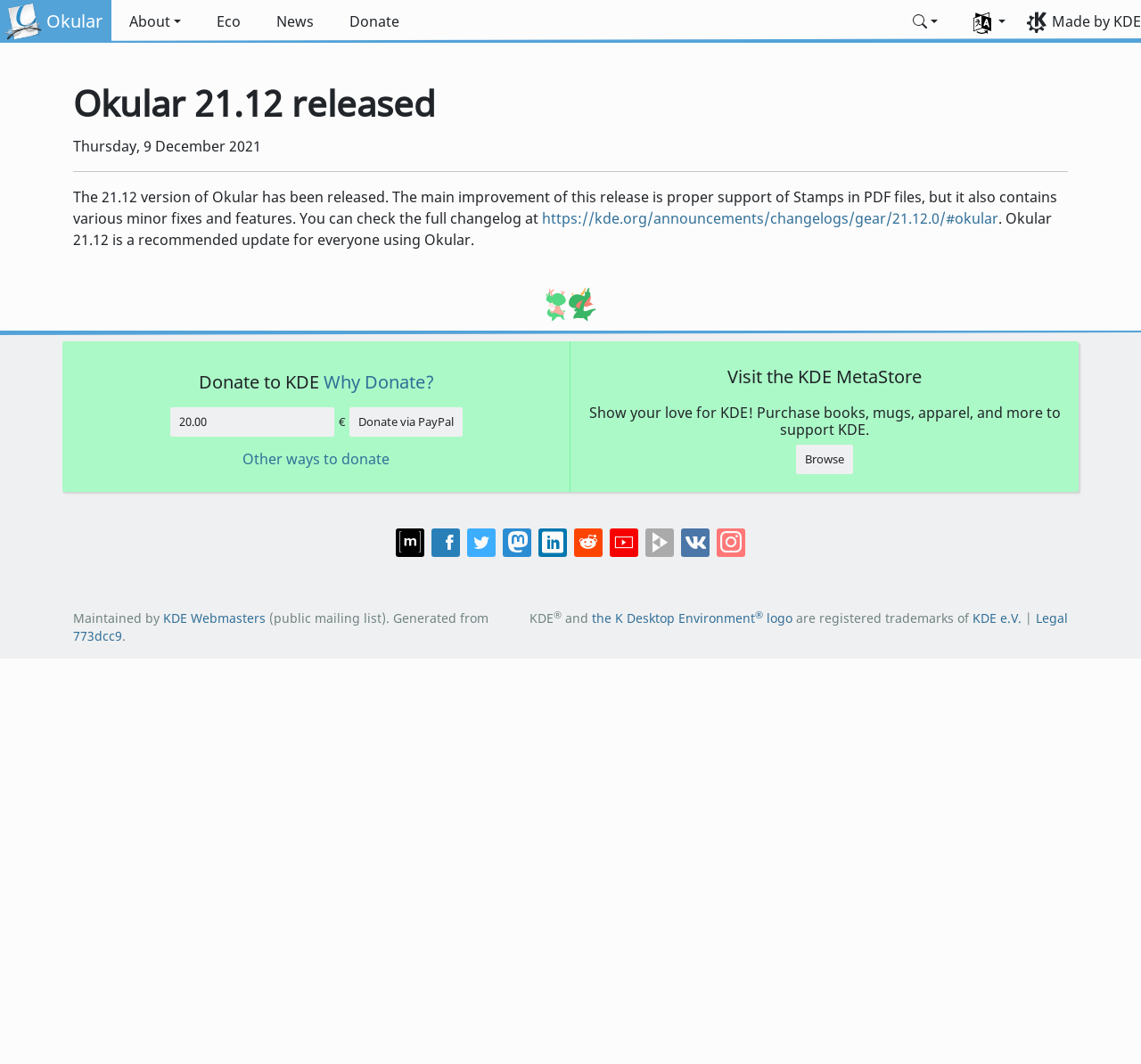Can you find the bounding box coordinates for the element to click on to achieve the instruction: "Check out Mitch Mayne's BIO"?

None